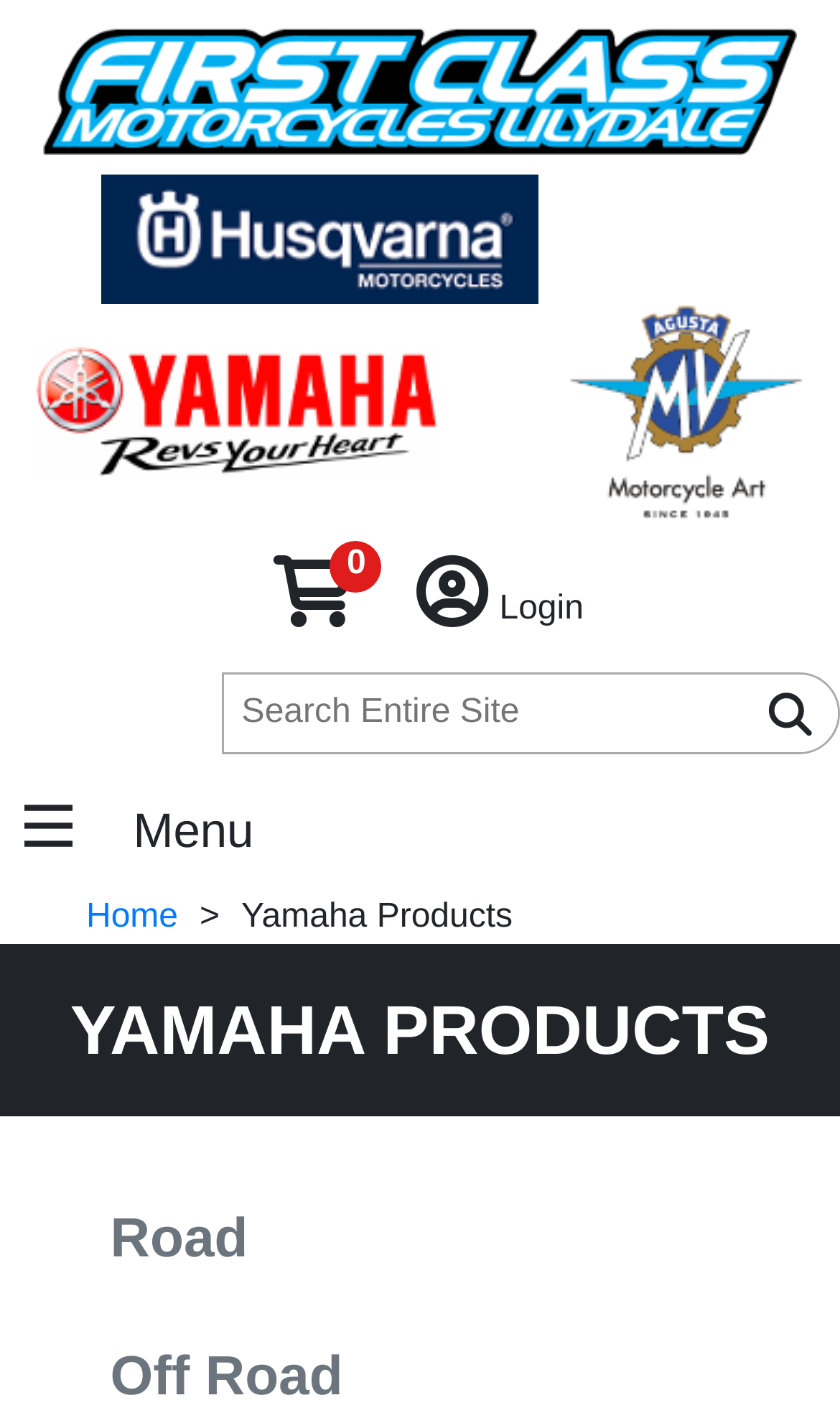What is the position of the login link?
Observe the image and answer the question with a one-word or short phrase response.

Top right